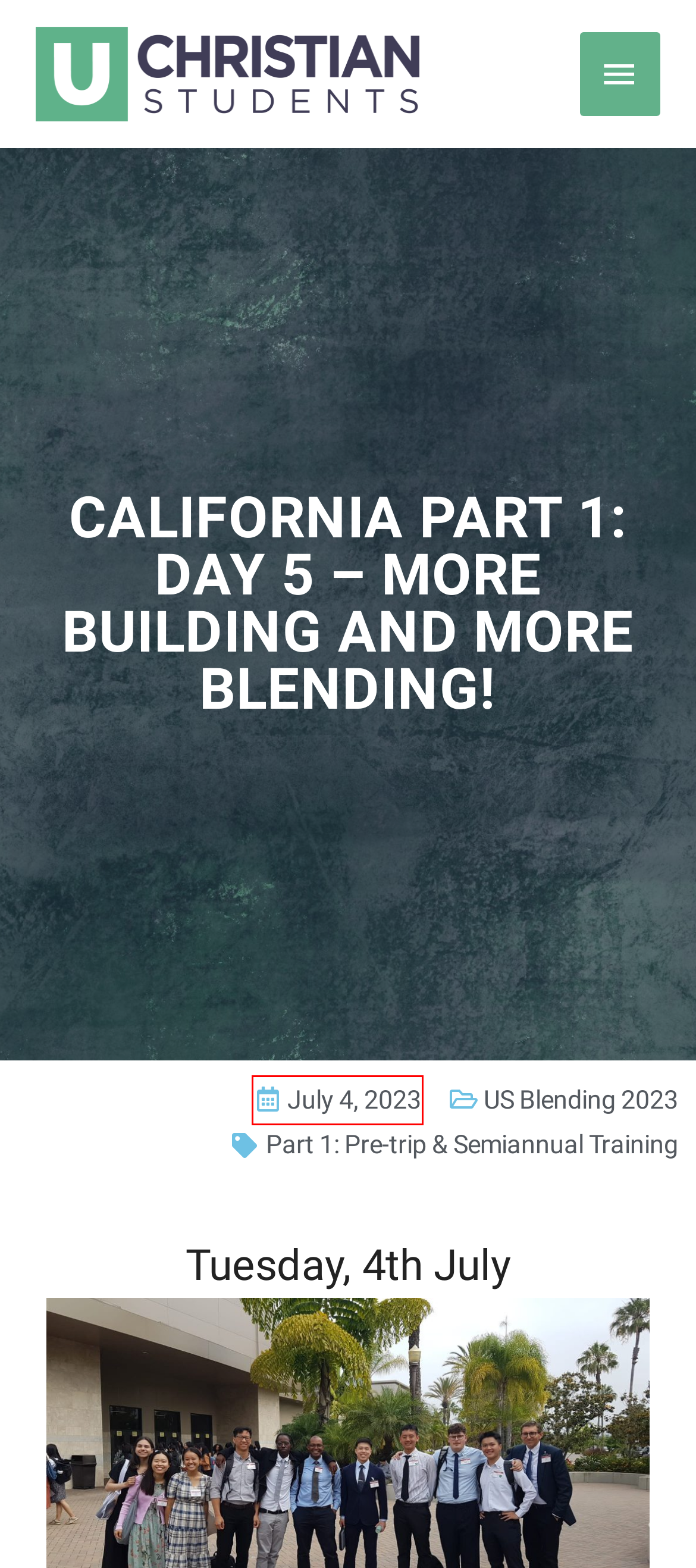Examine the screenshot of a webpage with a red bounding box around a UI element. Select the most accurate webpage description that corresponds to the new page after clicking the highlighted element. Here are the choices:
A. California Part 1: Day 6 – The Lord is our Shepherd! – Christian Students at Uni
B. United Kingdom University Work
C. Giving – Christian Students at Uni
D. 4 July 2023 – Christian Students at Uni
E. Christian Students at Uni – Lovers of Christ and Seekers of the Truth
F. California Part 1: Day 4 – Entering into the divine and mystical realm! – Christian Students at Uni
G. Part 1: Pre-trip & Semiannual Training – Christian Students at Uni
H. US Blending 2023 – Christian Students at Uni

D